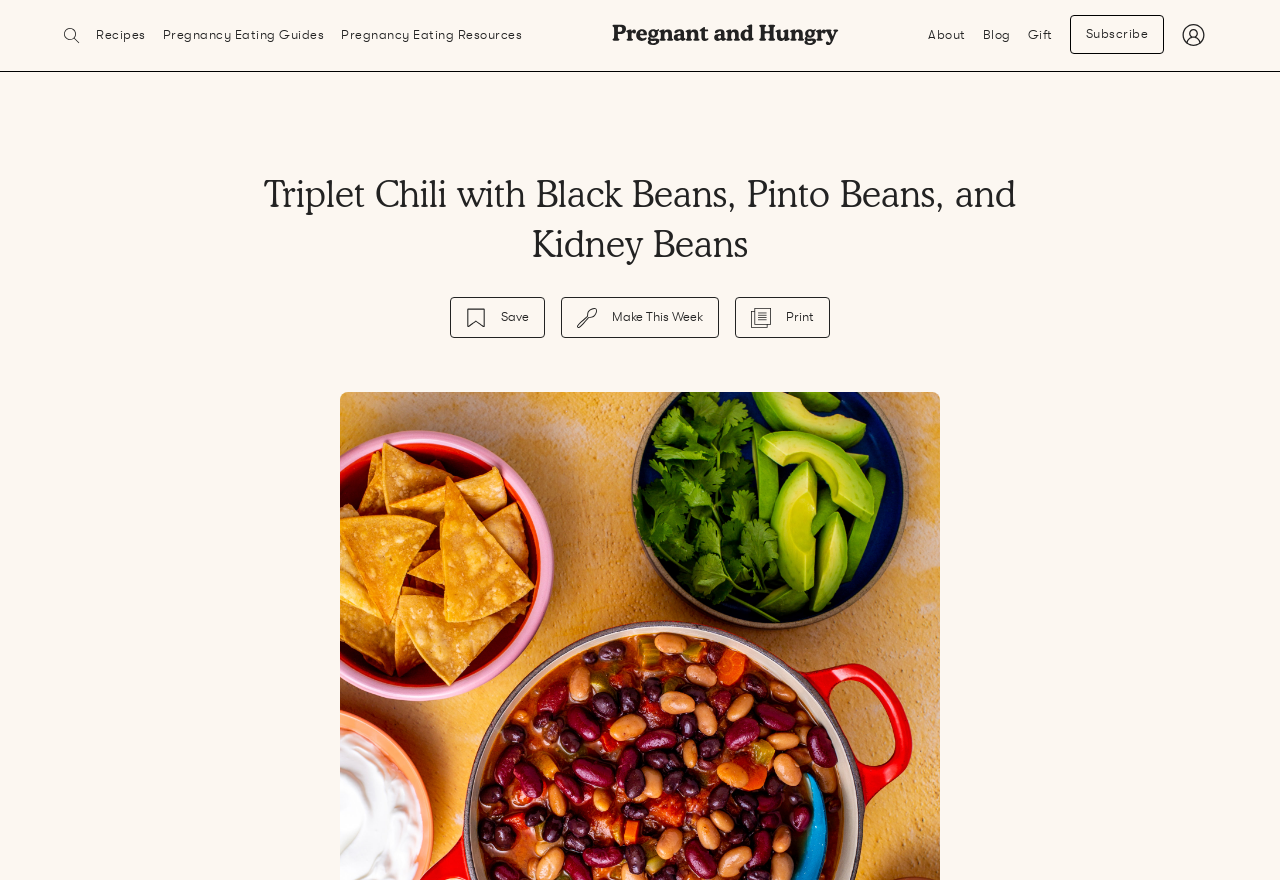Please specify the bounding box coordinates of the clickable region to carry out the following instruction: "View the Recipes page". The coordinates should be four float numbers between 0 and 1, in the format [left, top, right, bottom].

[0.075, 0.031, 0.114, 0.048]